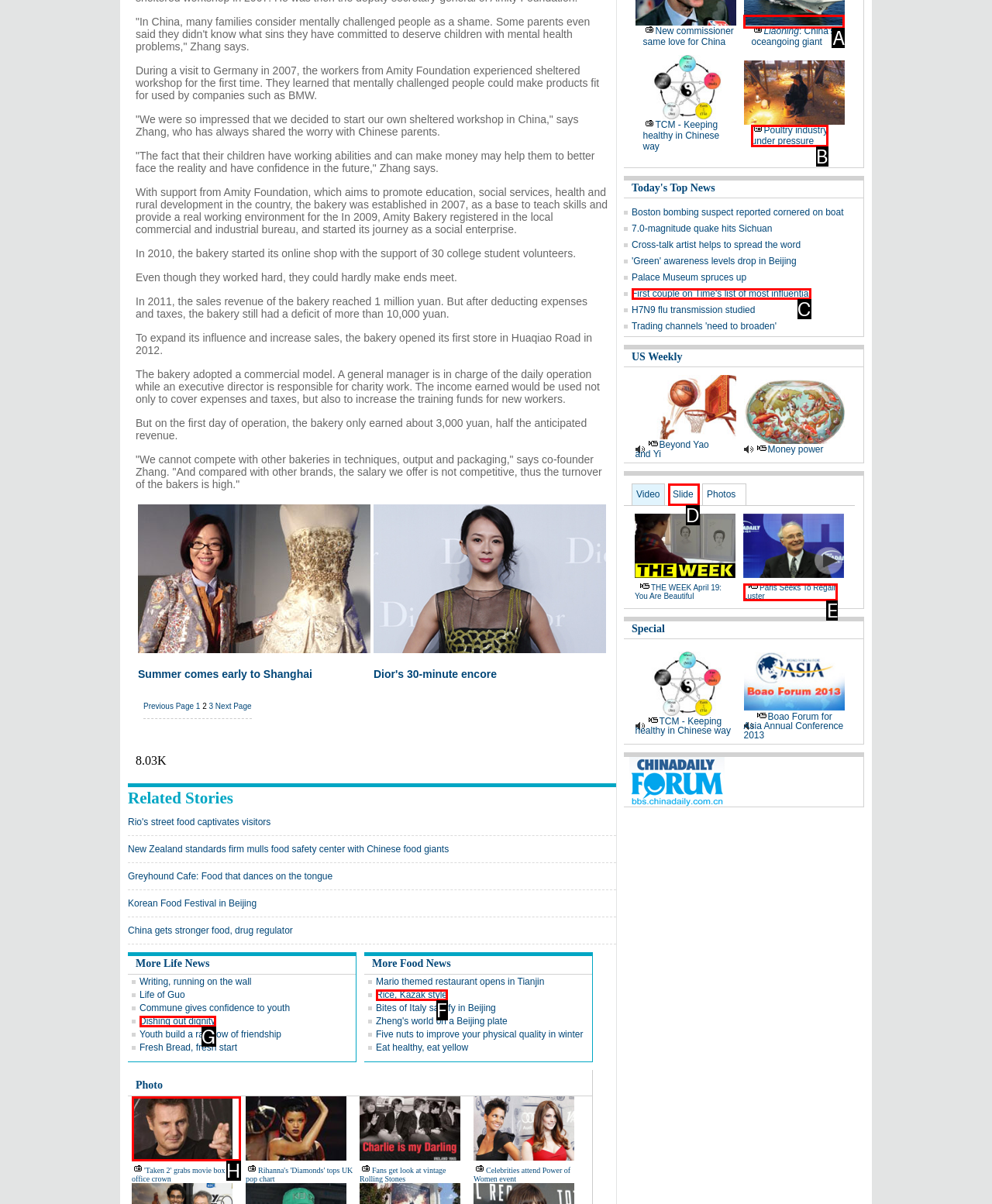Select the HTML element that fits the following description: parent_node: Liaoning: China's oceangoing giant
Provide the letter of the matching option.

A